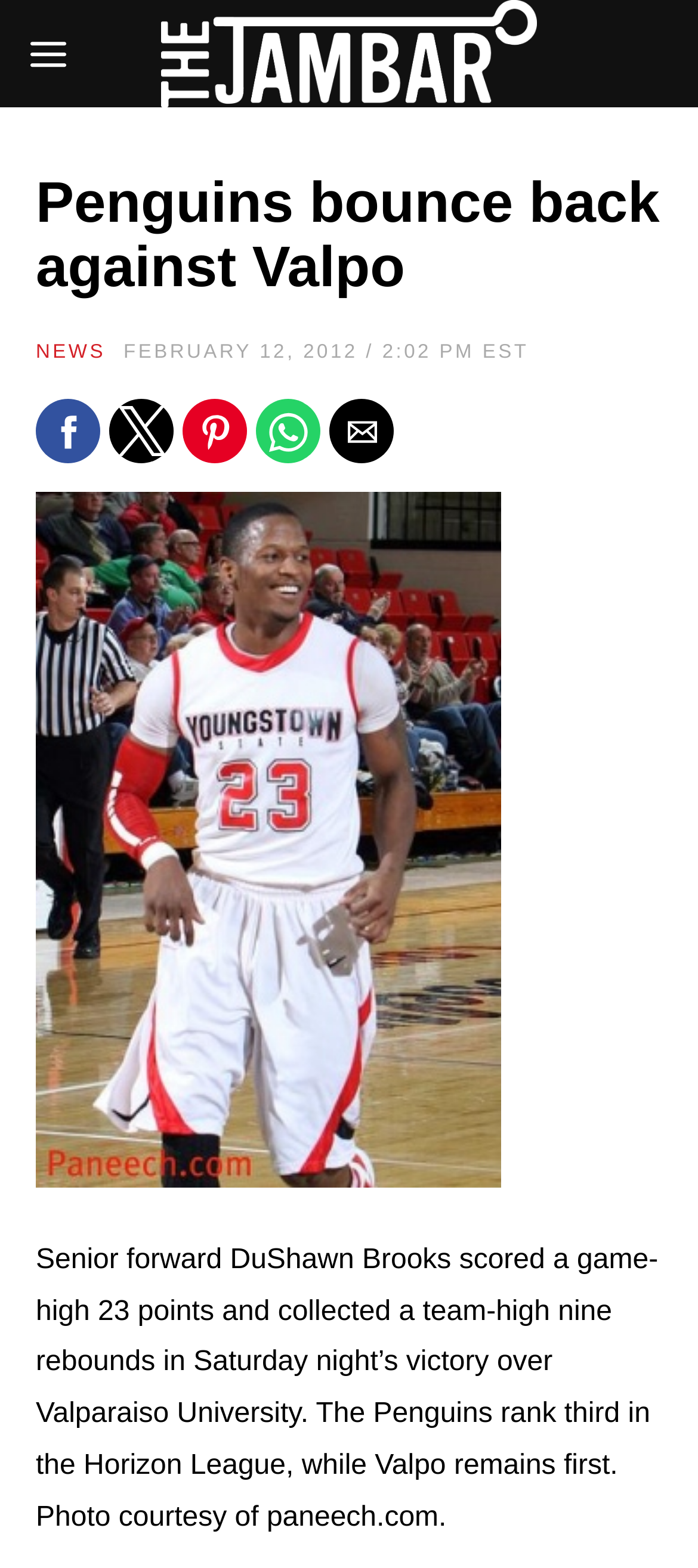What is the name of the university mentioned in the article?
Based on the image, provide your answer in one word or phrase.

Valparaiso University